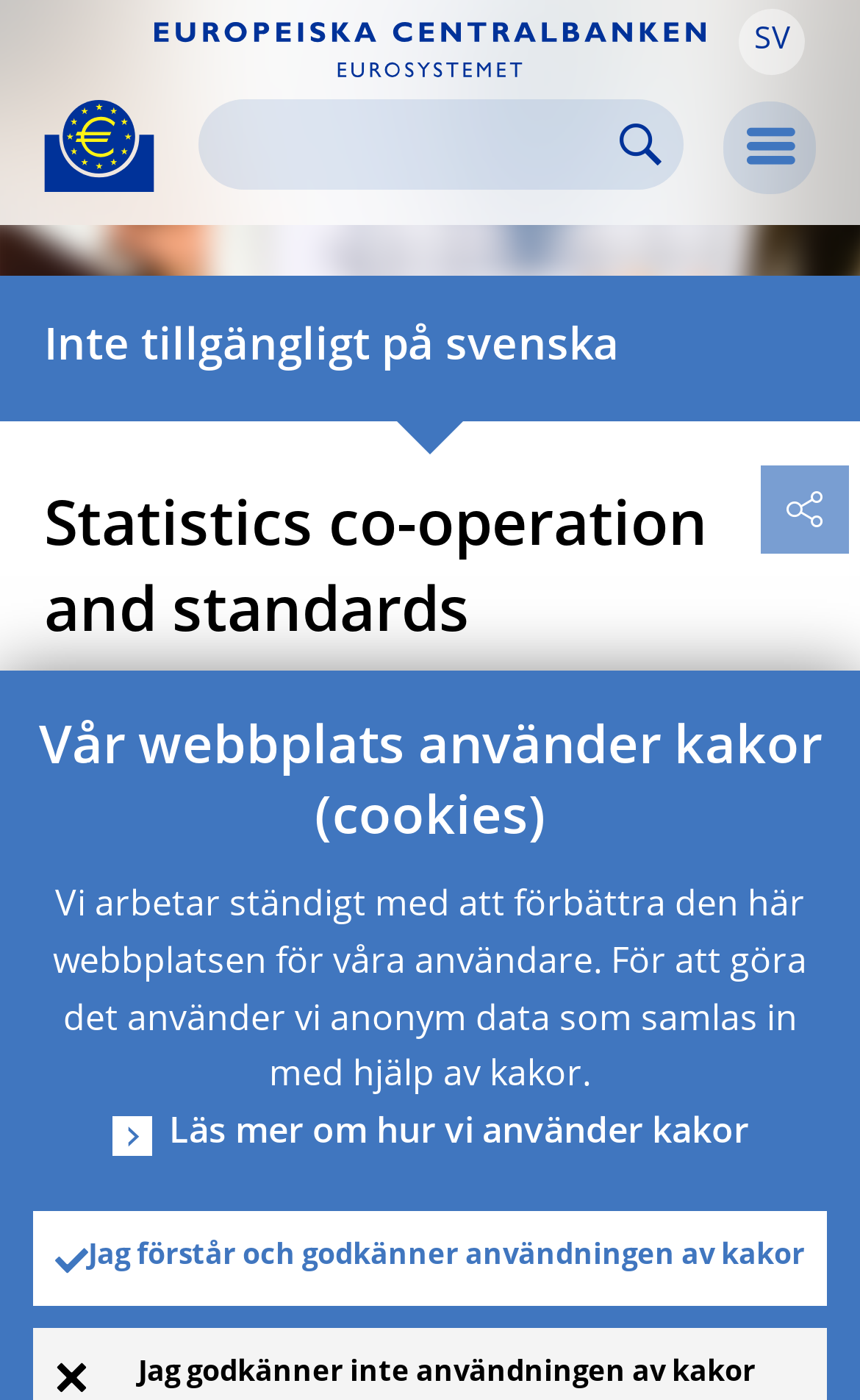What is the ECB's main goal?
Based on the screenshot, provide a one-word or short-phrase response.

Maintain price stability